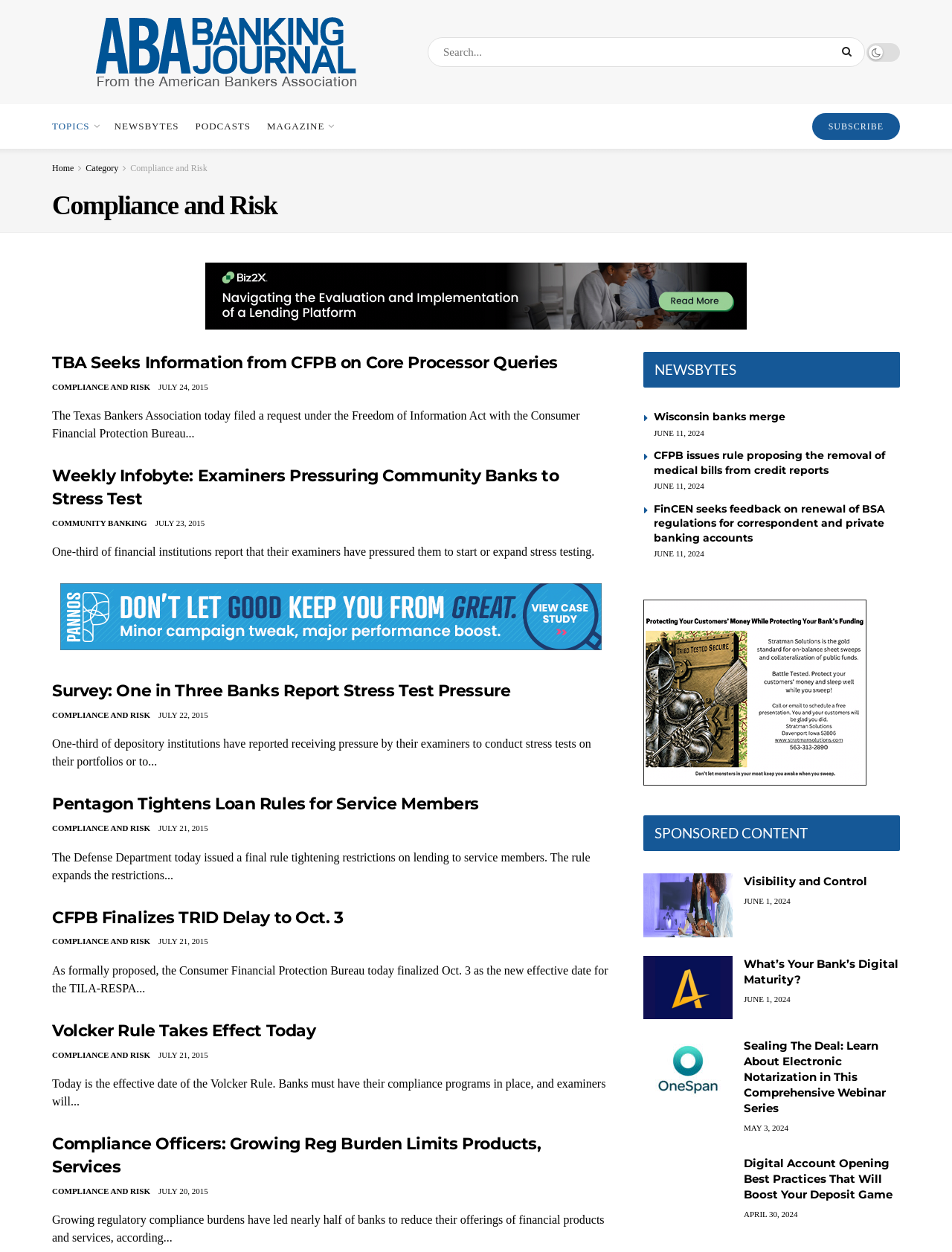Based on the element description, predict the bounding box coordinates (top-left x, top-left y, bottom-right x, bottom-right y) for the UI element in the screenshot: title="Kale-ifornia - View project updates"

None